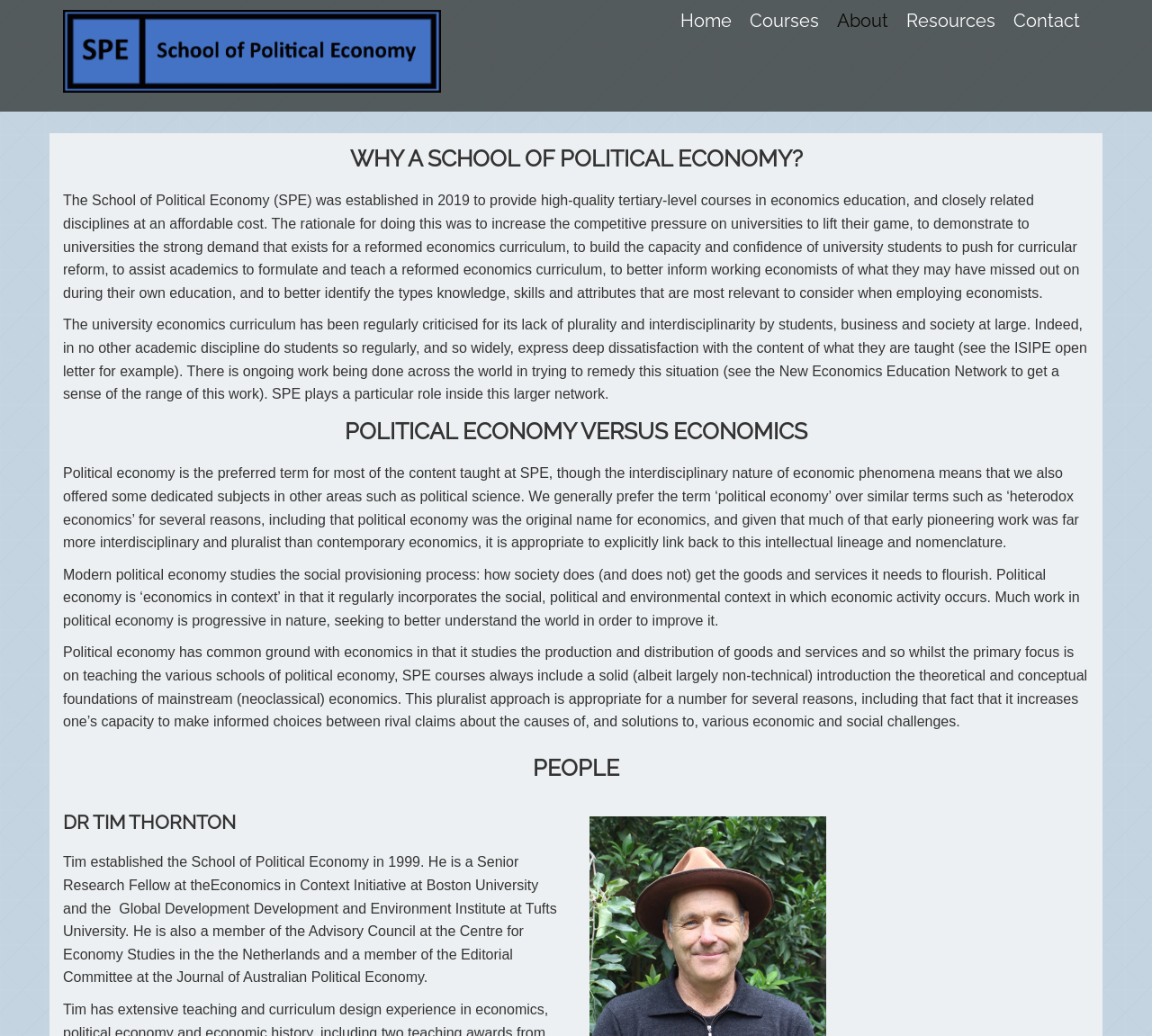What is the name of the initiative at Boston University?
Using the image provided, answer with just one word or phrase.

Economics in Context Initiative